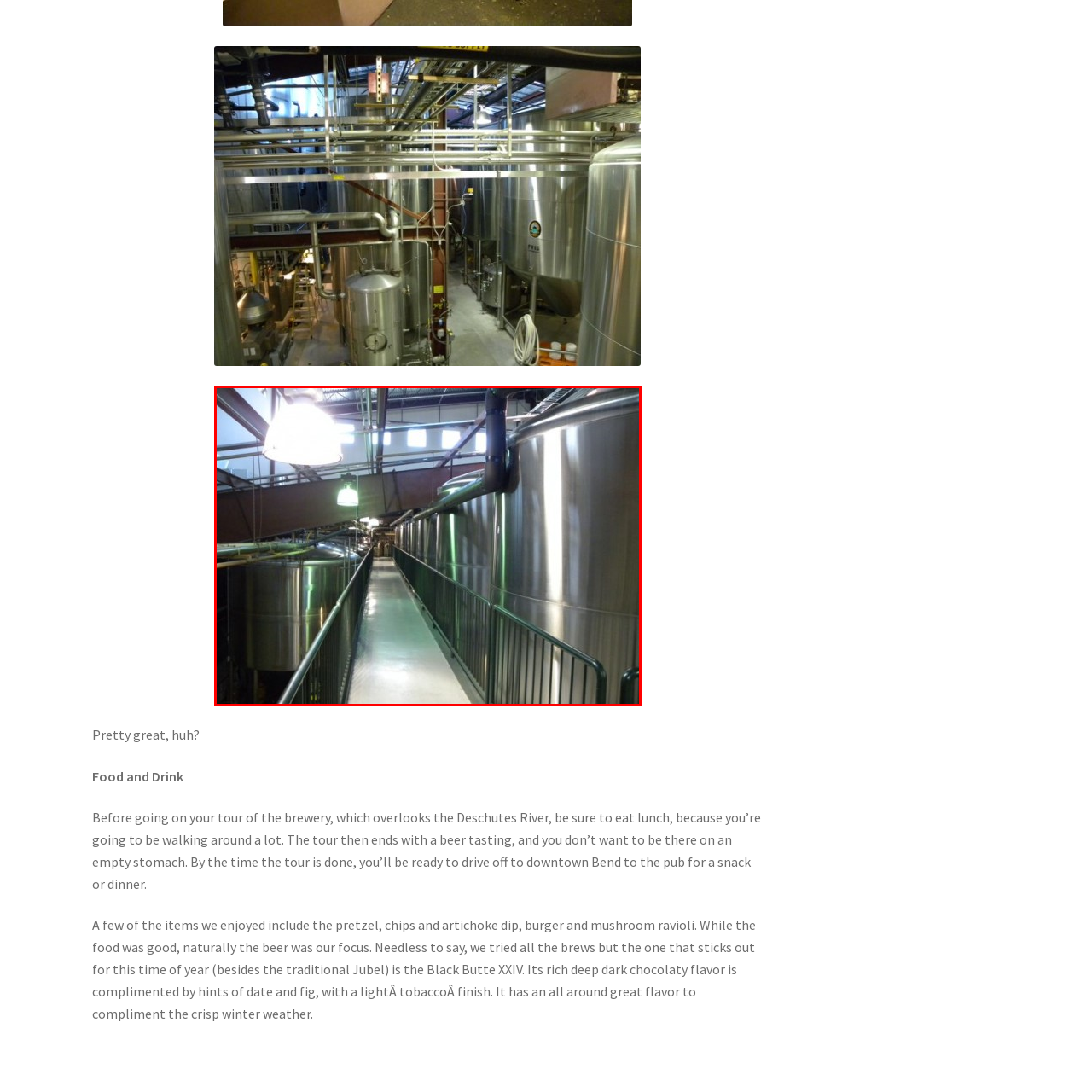What type of atmosphere is created by the overhead lights?
Direct your attention to the image marked by the red bounding box and answer the question with a single word or phrase.

Clean and industrial